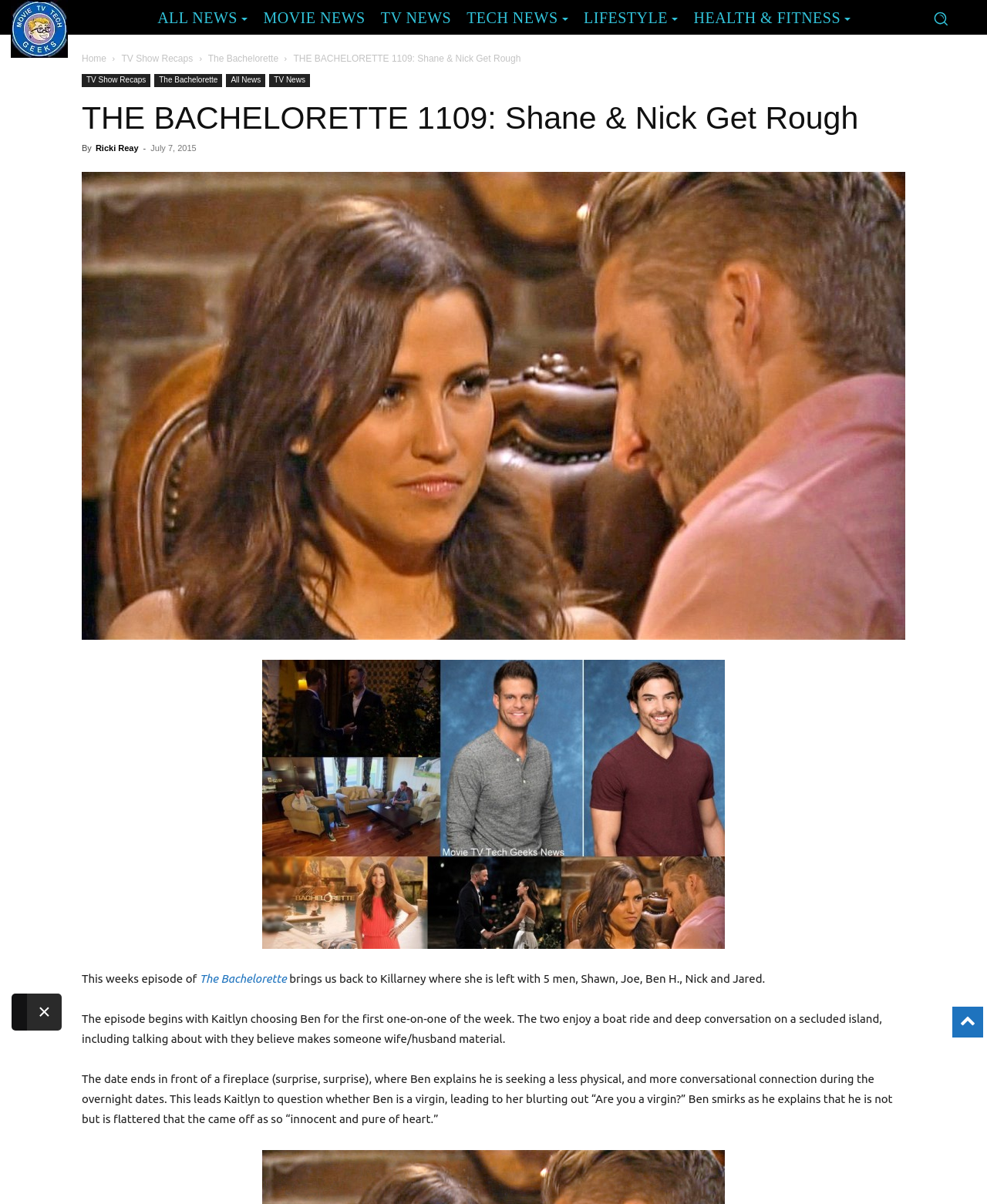Answer this question in one word or a short phrase: How many images are on the webpage?

3